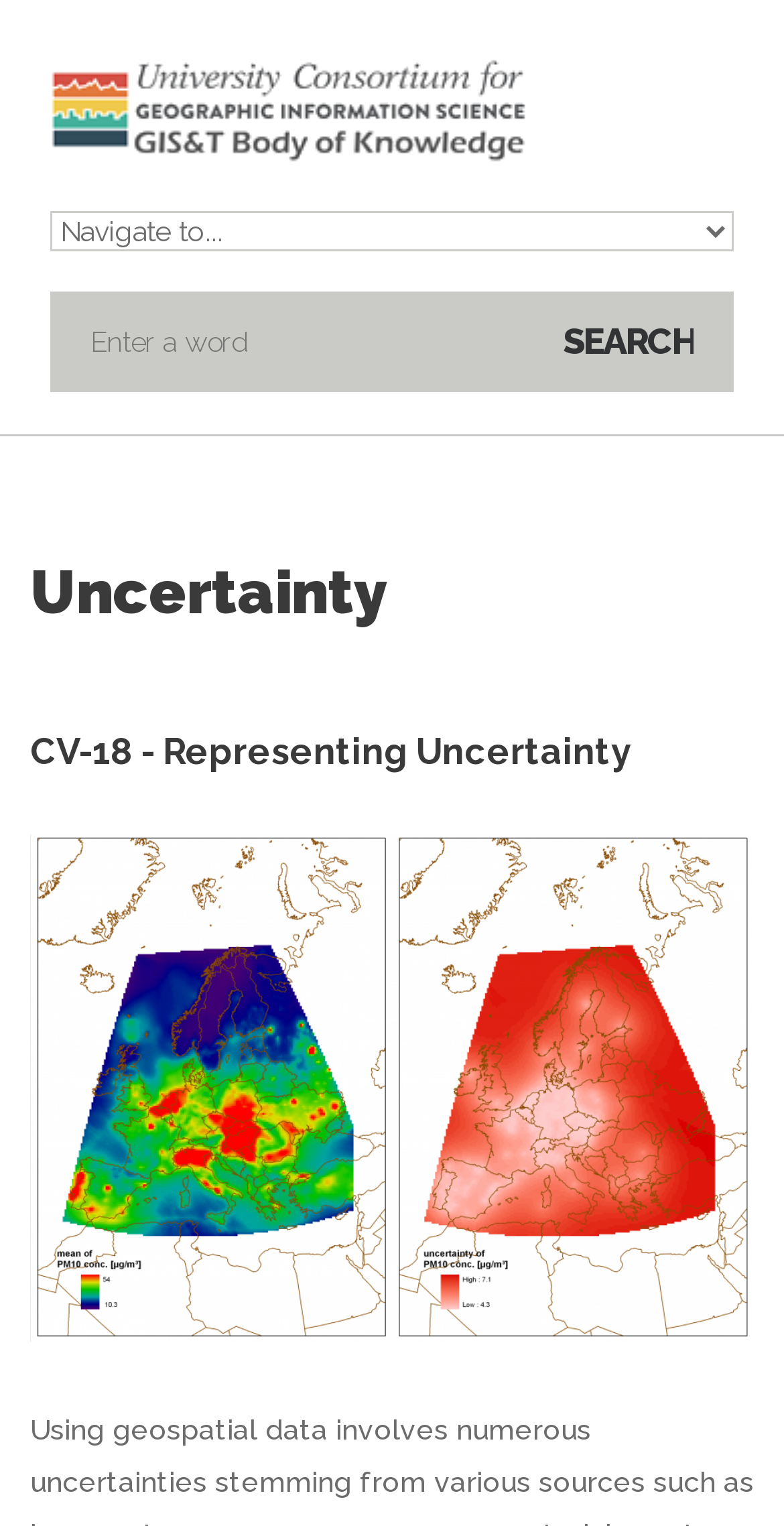Please specify the bounding box coordinates in the format (top-left x, top-left y, bottom-right x, bottom-right y), with values ranging from 0 to 1. Identify the bounding box for the UI component described as follows: name="op" value="Search"

[0.718, 0.204, 0.885, 0.249]